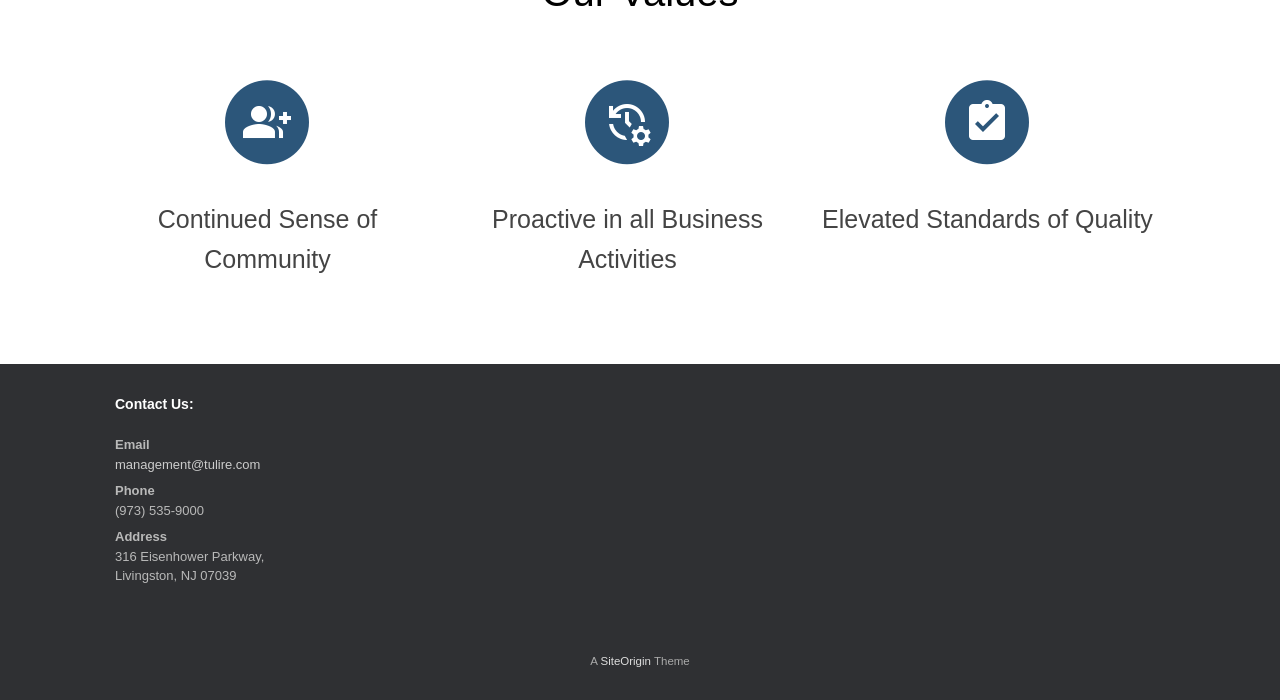What are the three core values of the community?
Relying on the image, give a concise answer in one word or a brief phrase.

Community, Proactive, Quality